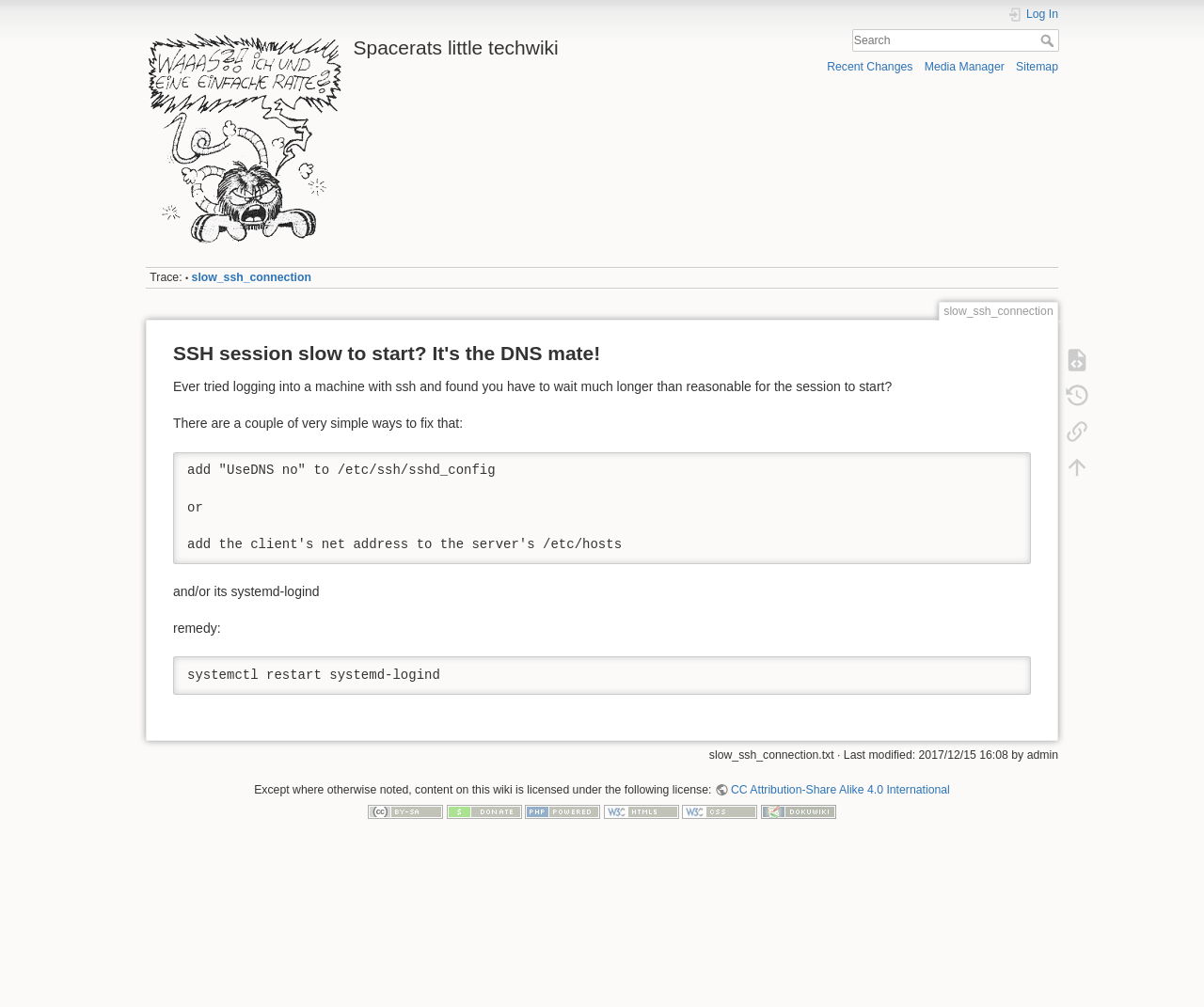Could you locate the bounding box coordinates for the section that should be clicked to accomplish this task: "Show page source".

[0.877, 0.34, 0.912, 0.375]